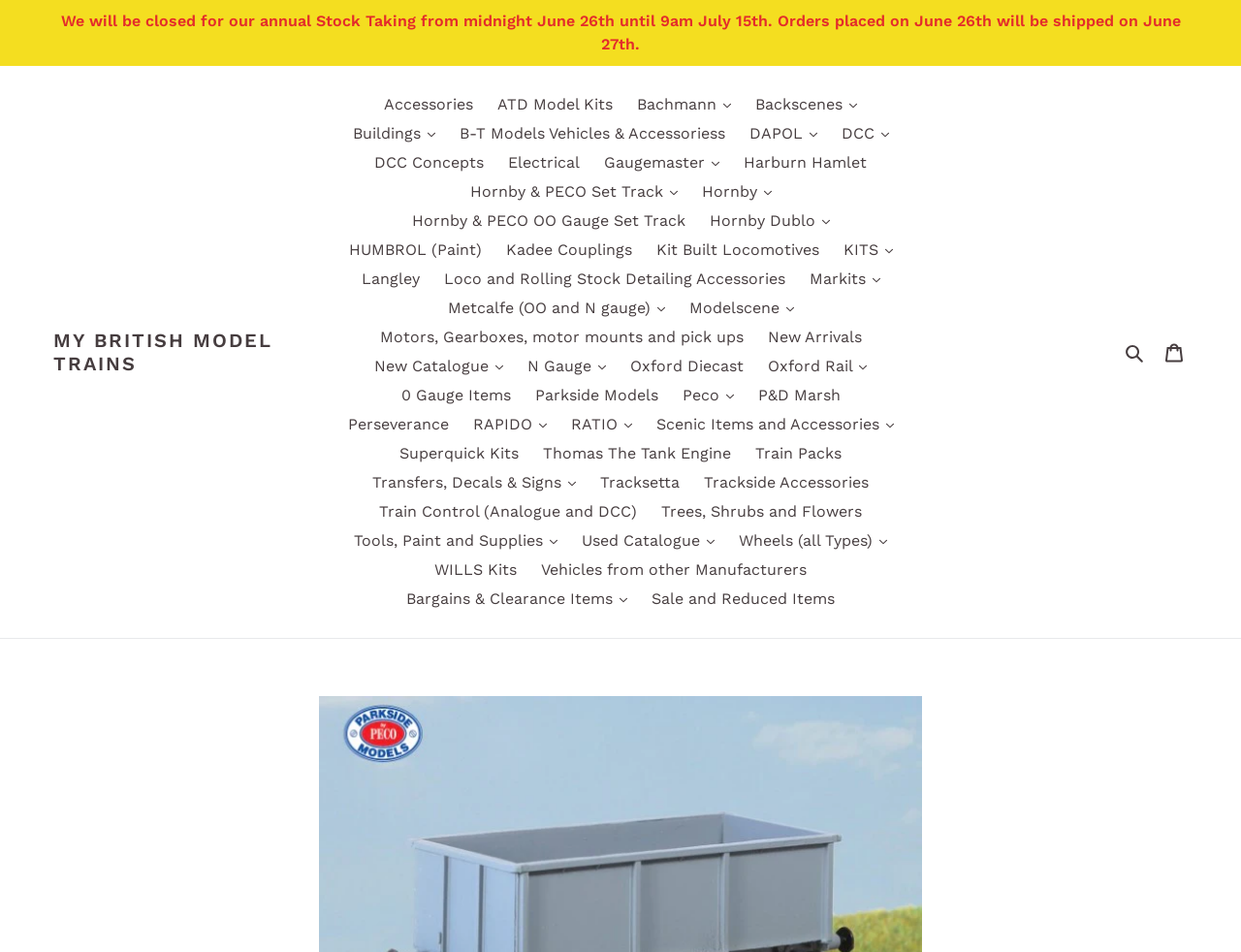What is the main navigation menu?
Give a one-word or short phrase answer based on the image.

Model trains categories